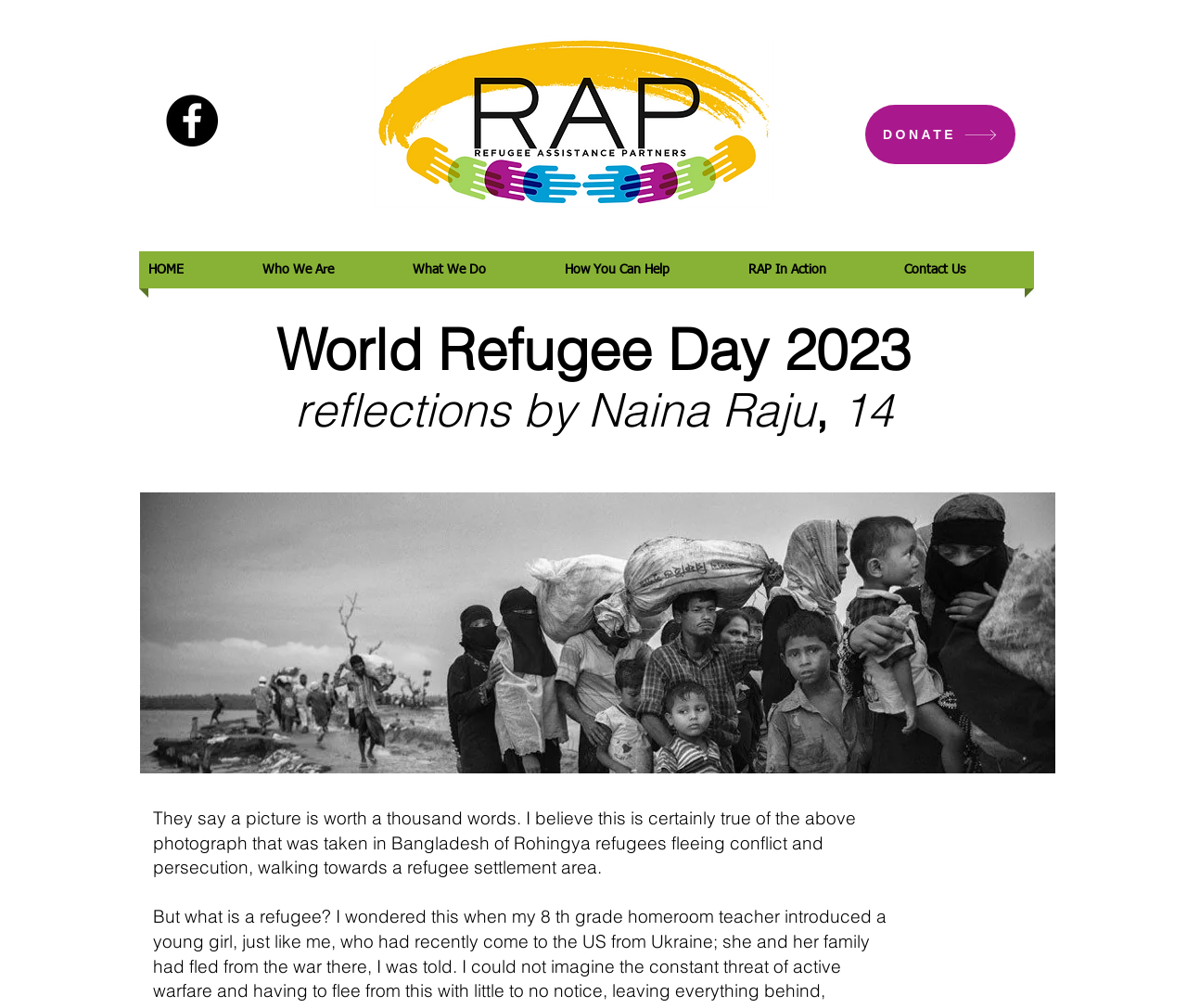Answer the question in a single word or phrase:
How many paragraphs of text are in the article?

4